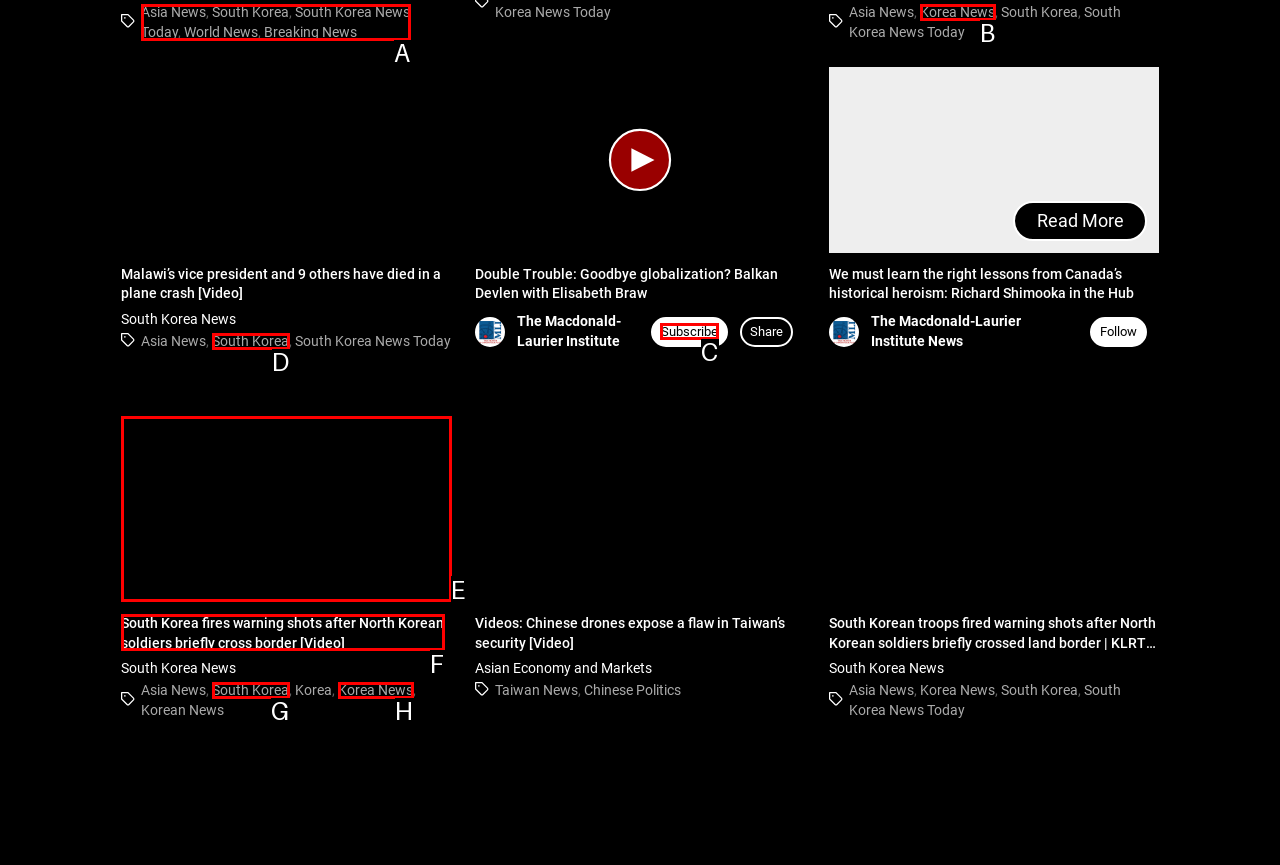Indicate the letter of the UI element that should be clicked to accomplish the task: Subscribe to The Macdonald-Laurier Institute. Answer with the letter only.

C